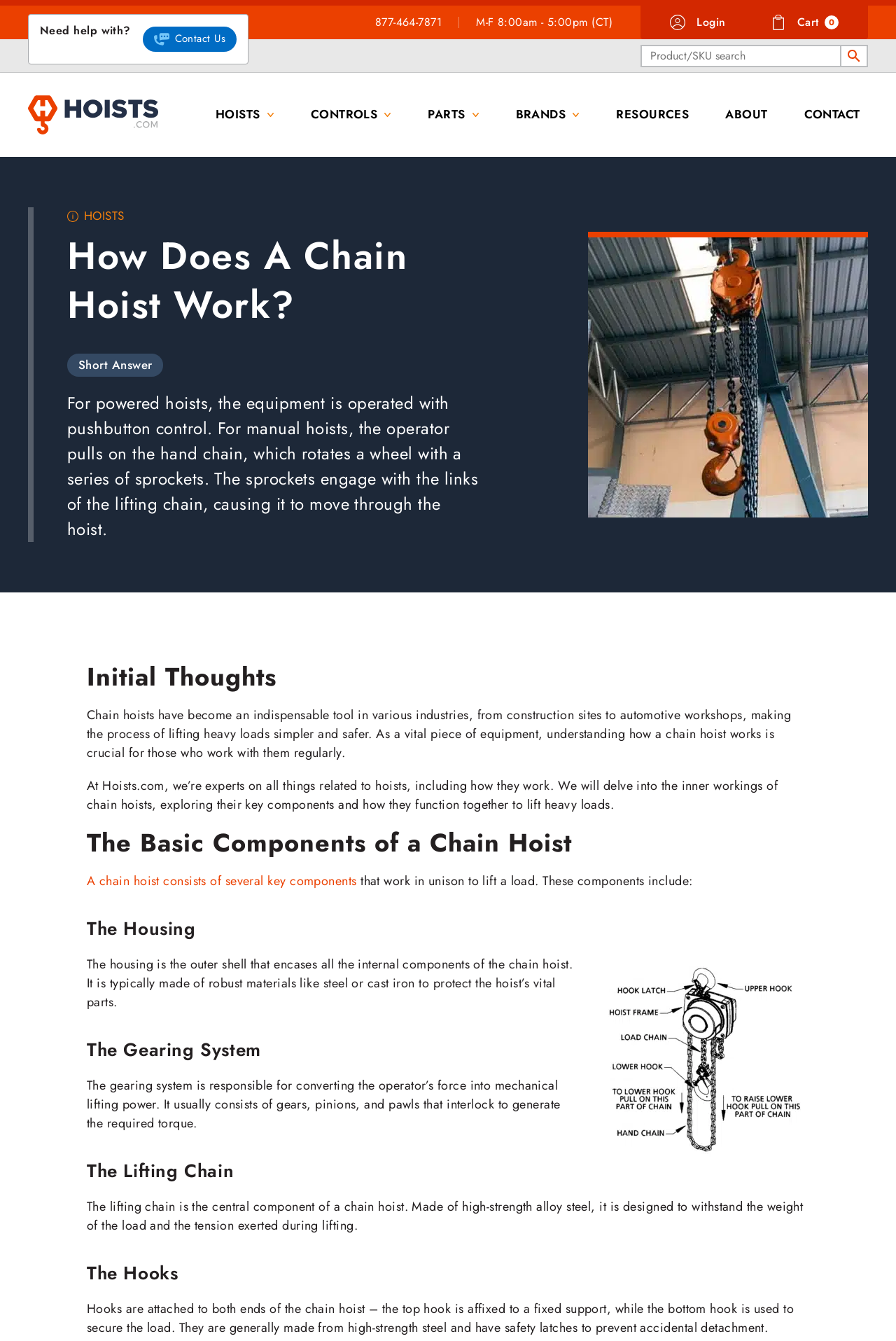Please identify the bounding box coordinates of the area I need to click to accomplish the following instruction: "Search for a product".

[0.715, 0.033, 0.969, 0.05]